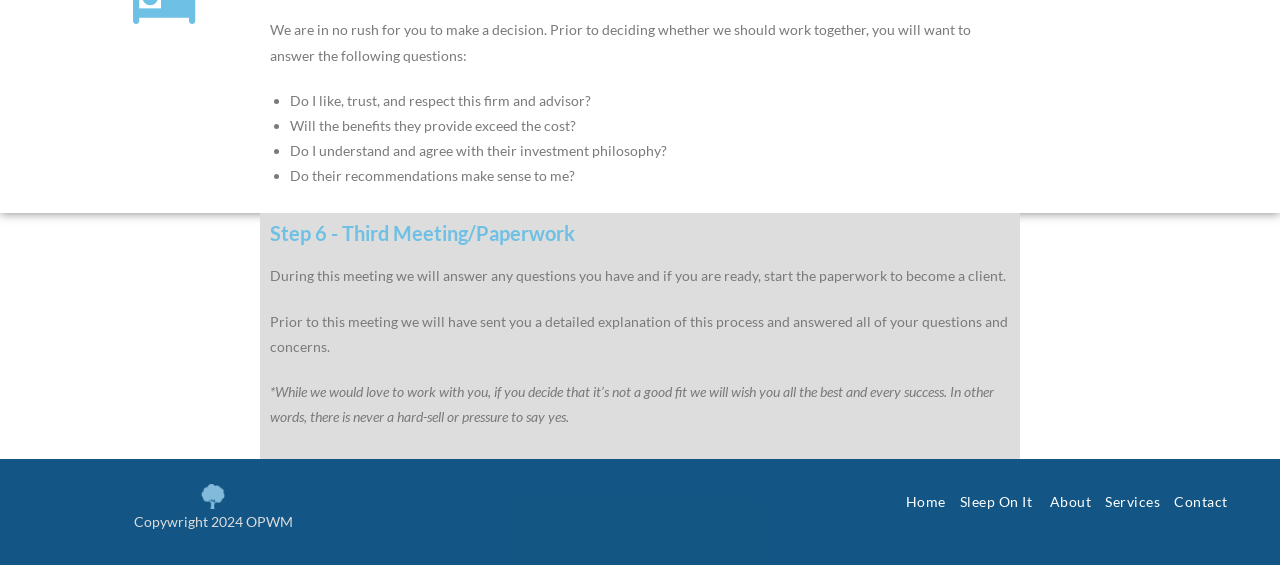Please respond to the question using a single word or phrase:
What are the four questions to consider before deciding to work with the firm?

Like, trust, benefits, and philosophy